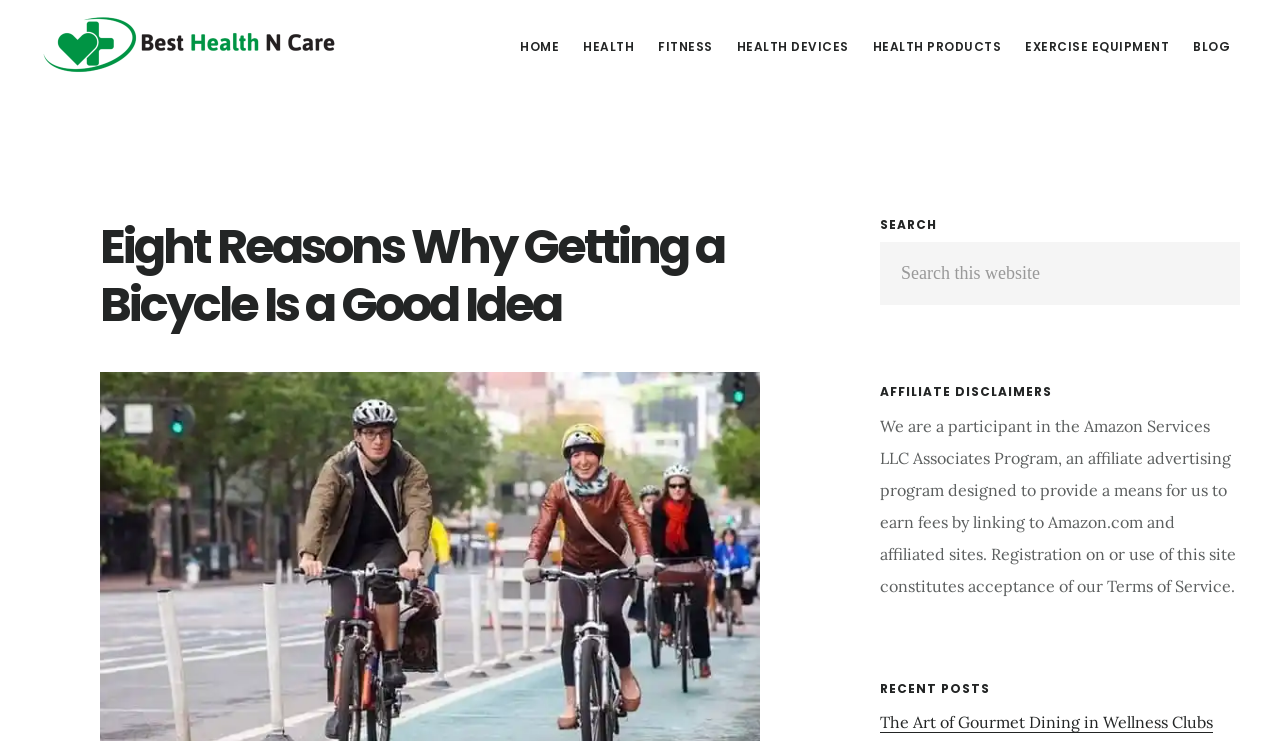Kindly respond to the following question with a single word or a brief phrase: 
What is the topic of the recent post?

Gourmet Dining in Wellness Clubs